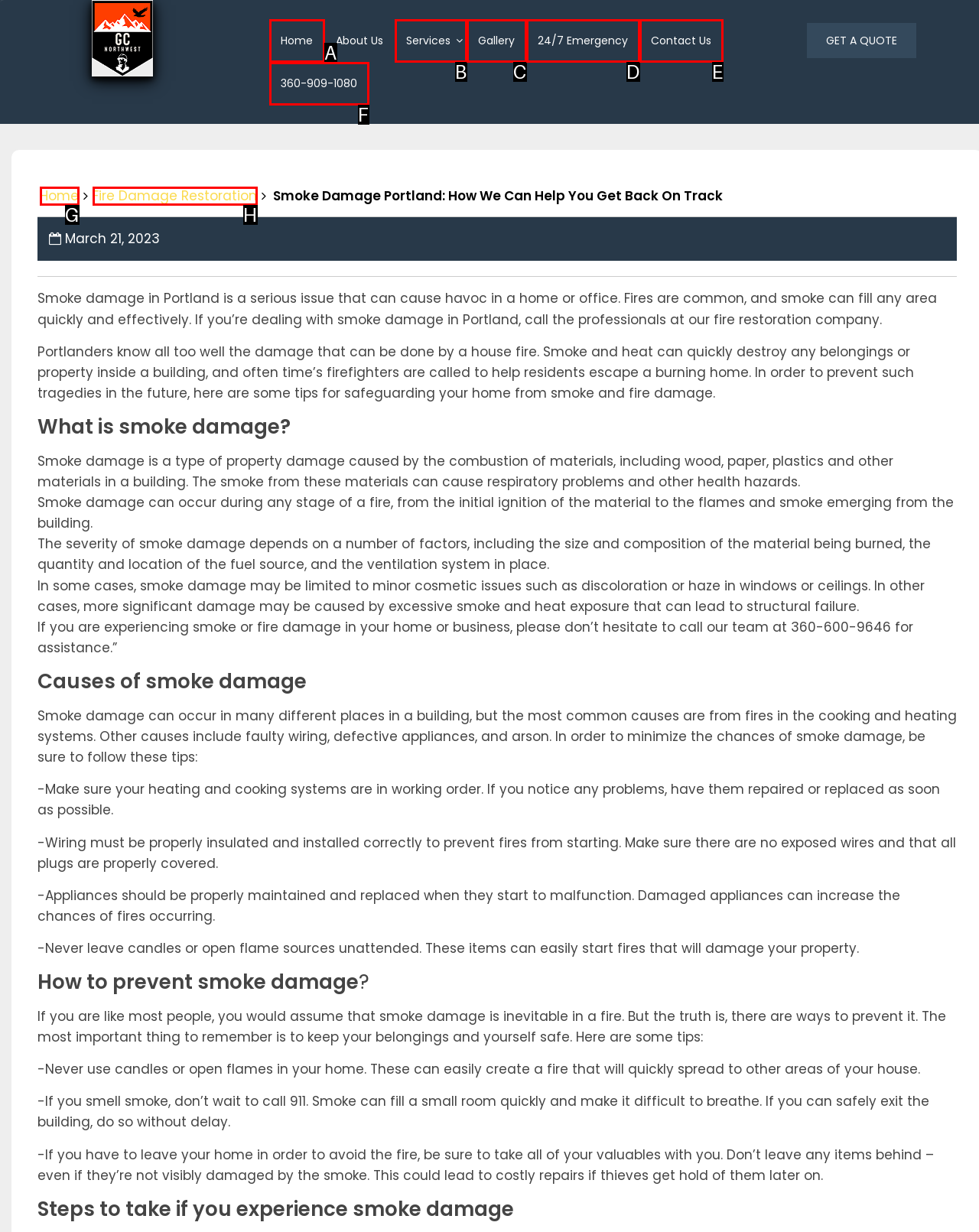Determine which option fits the following description: Services
Answer with the corresponding option's letter directly.

B